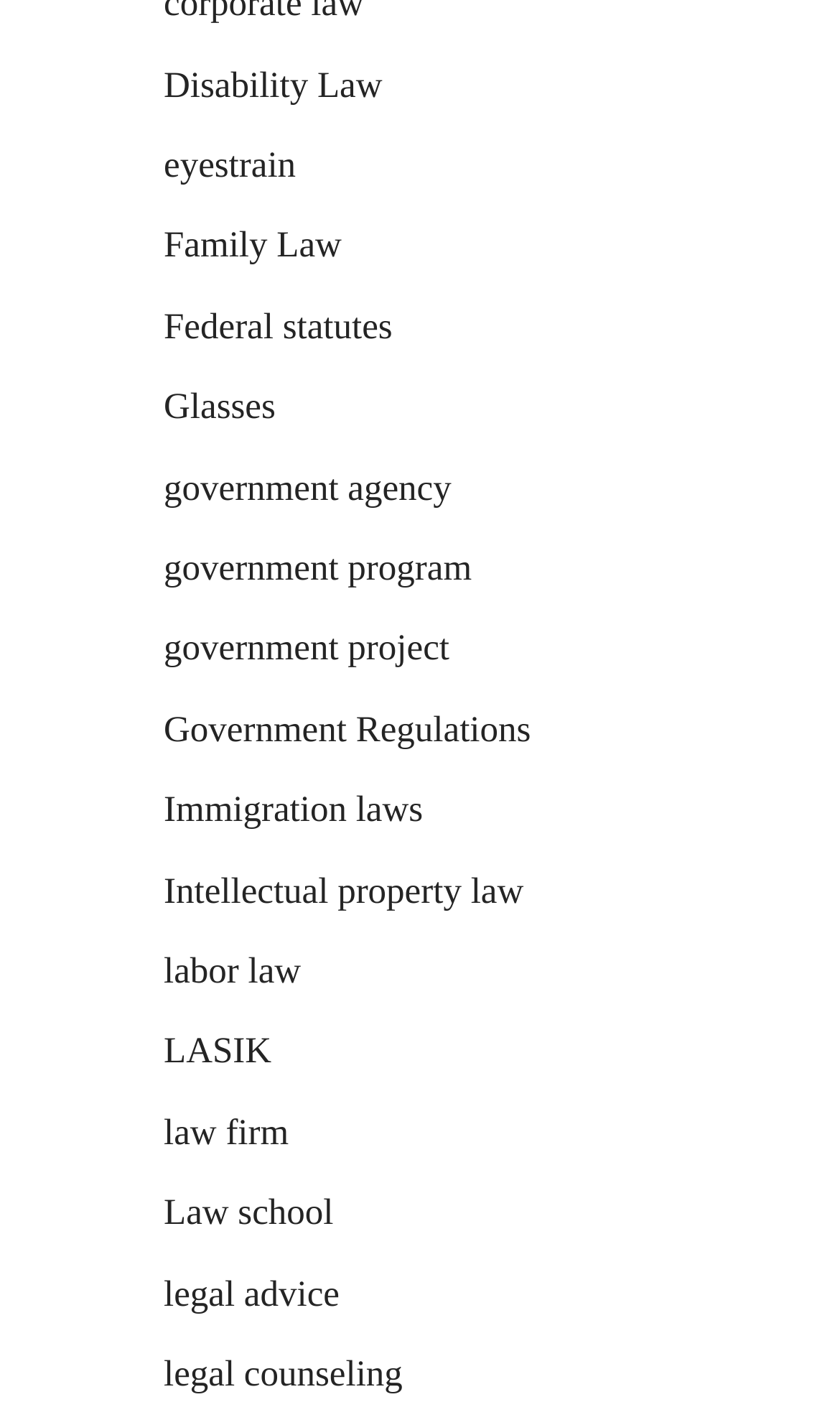What type of content does the webpage seem to have?
Look at the image and respond with a one-word or short-phrase answer.

Legal and government-related information